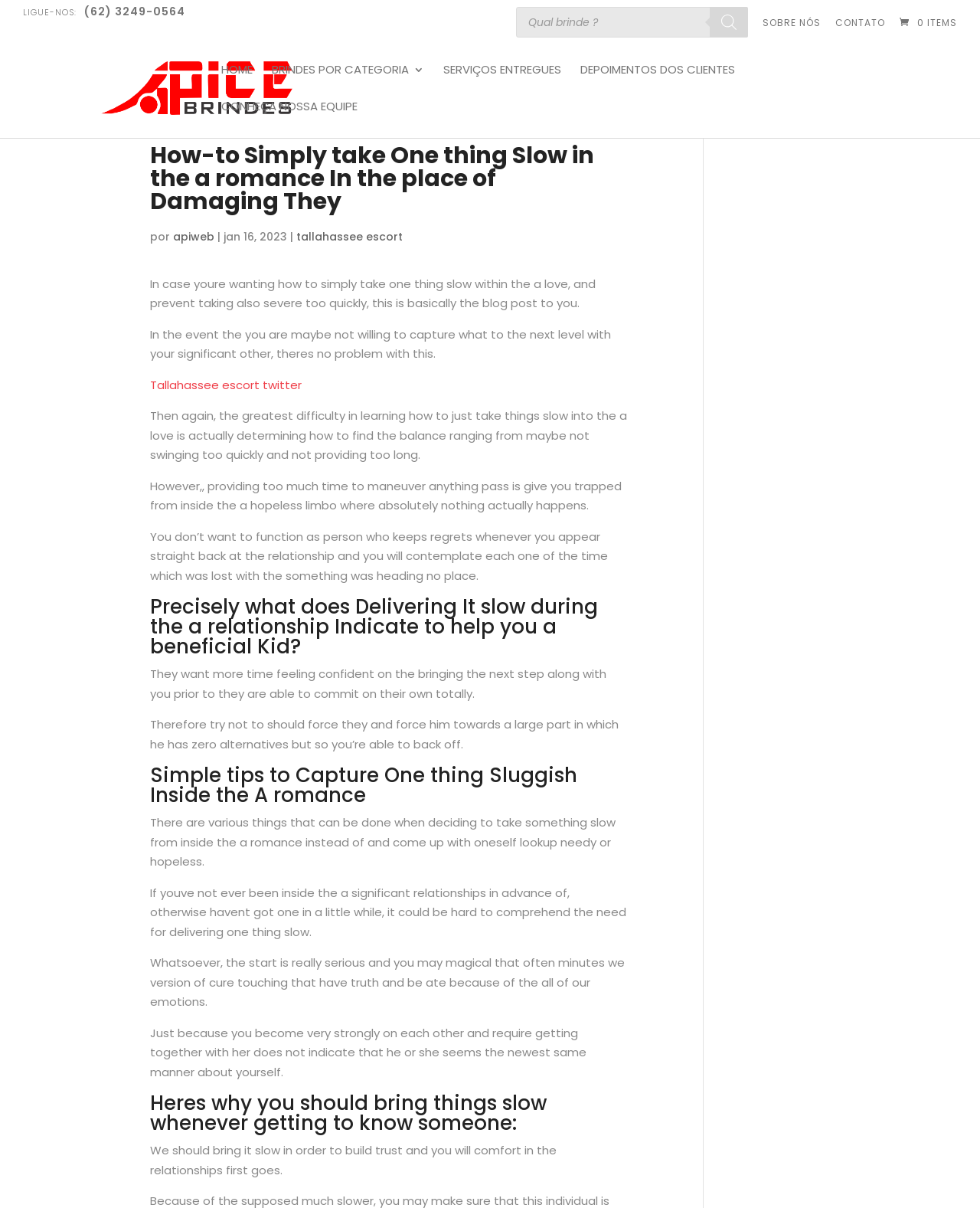Please determine the bounding box coordinates for the element that should be clicked to follow these instructions: "visit the gallery".

None